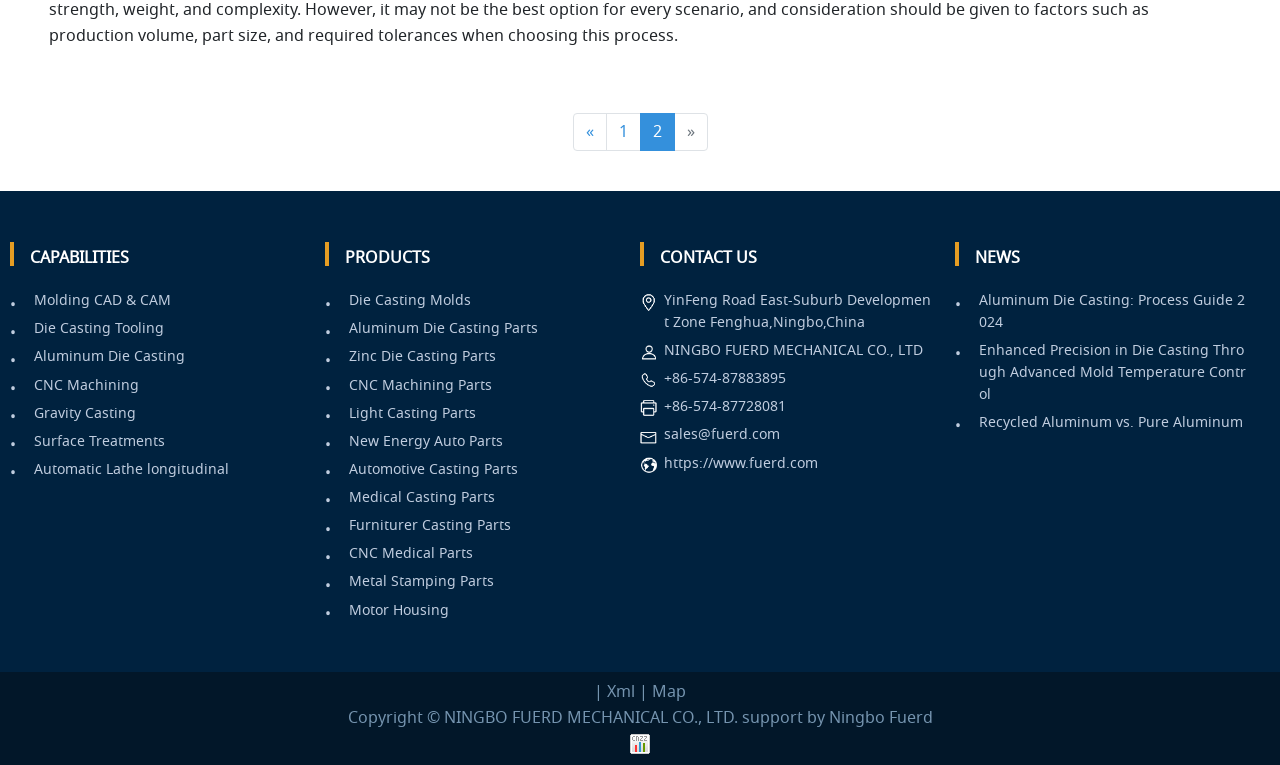Locate the coordinates of the bounding box for the clickable region that fulfills this instruction: "Click Contact Us".

None